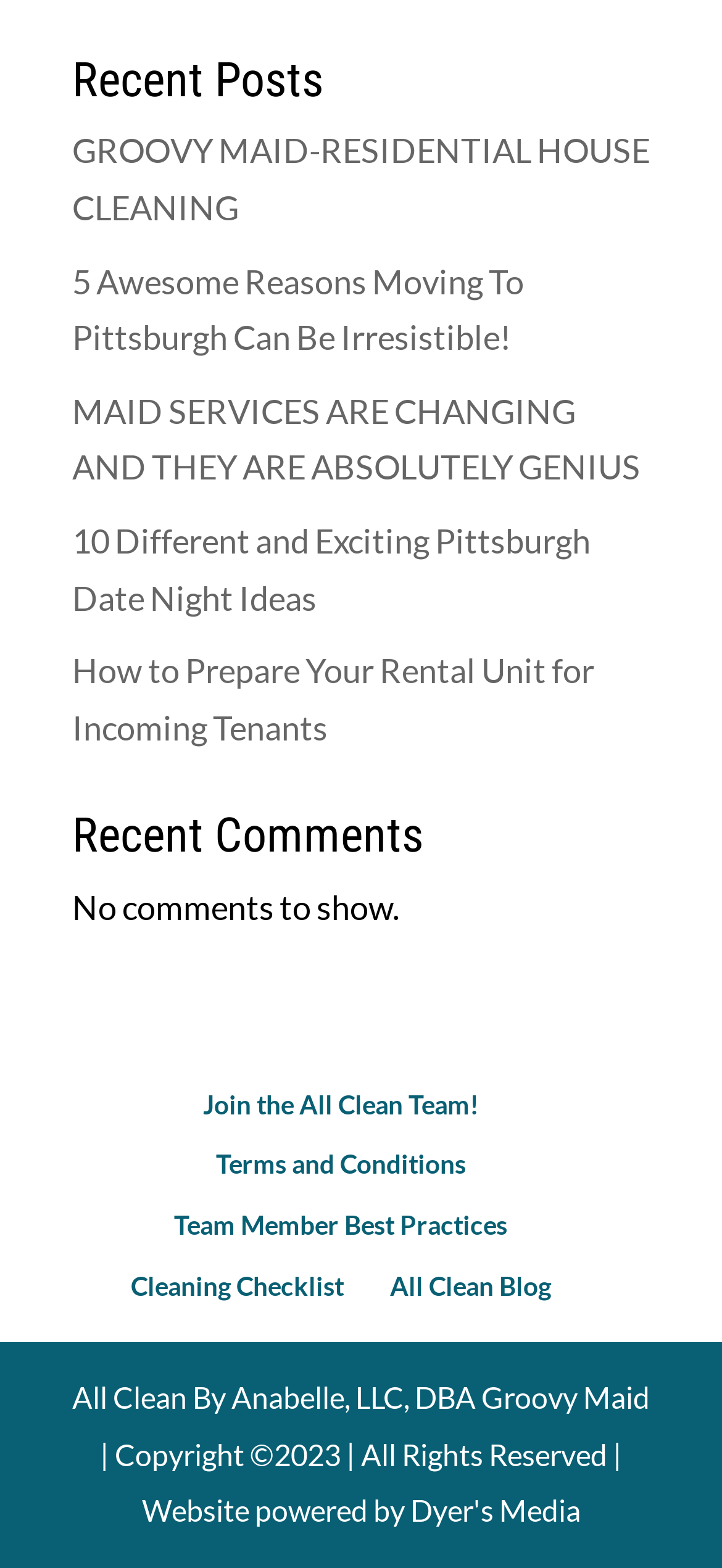How many recent comments are shown?
Can you provide a detailed and comprehensive answer to the question?

Under the 'Recent Comments' heading, there is a static text element that says 'No comments to show.', indicating that there are no recent comments shown on the webpage.